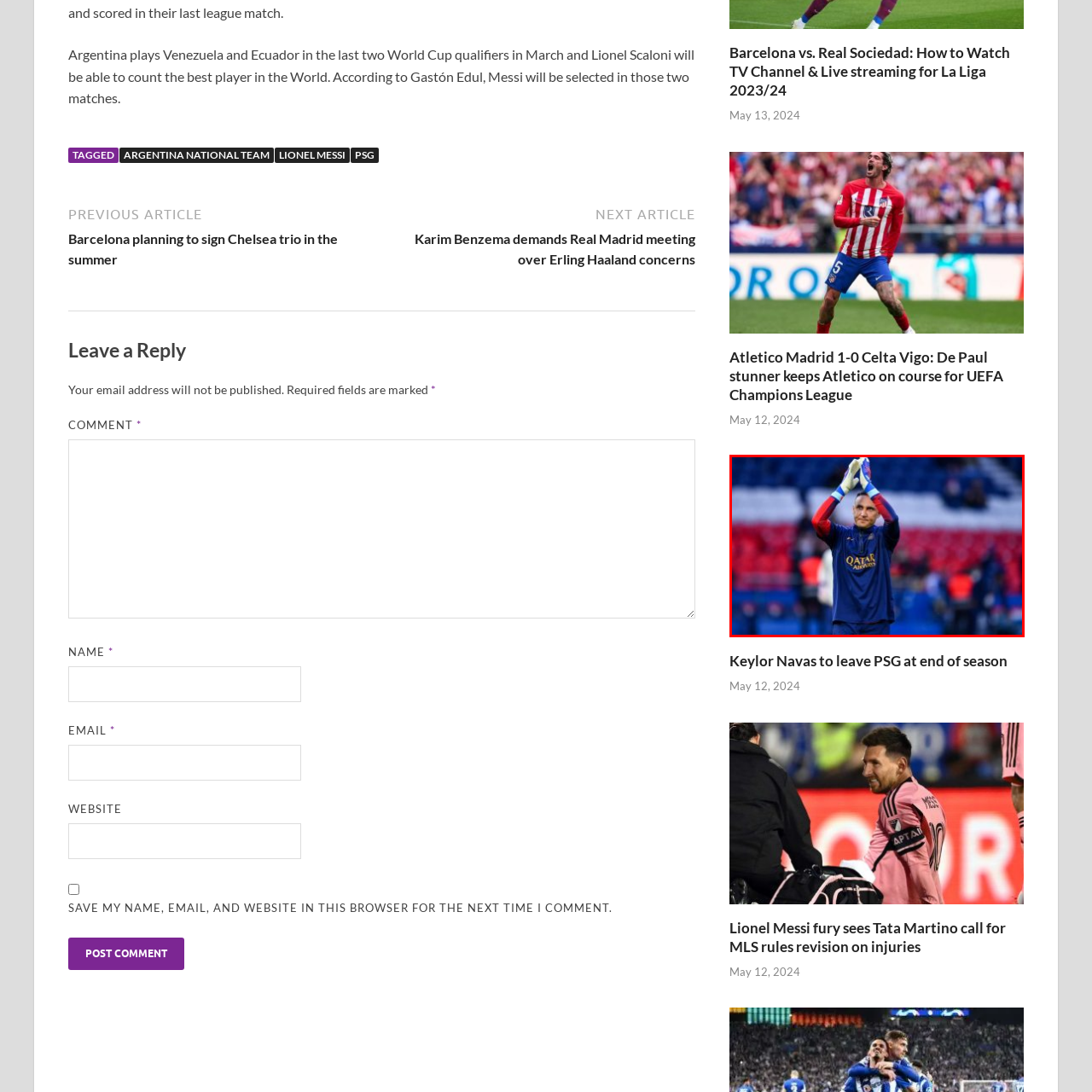Please analyze the elements within the red highlighted area in the image and provide a comprehensive answer to the following question: What is the atmosphere like in the image?

The caption describes the atmosphere as 'charged with excitement', which suggests that the fans in the stands are enthusiastic and energetic, reflecting the passion of football supporters.